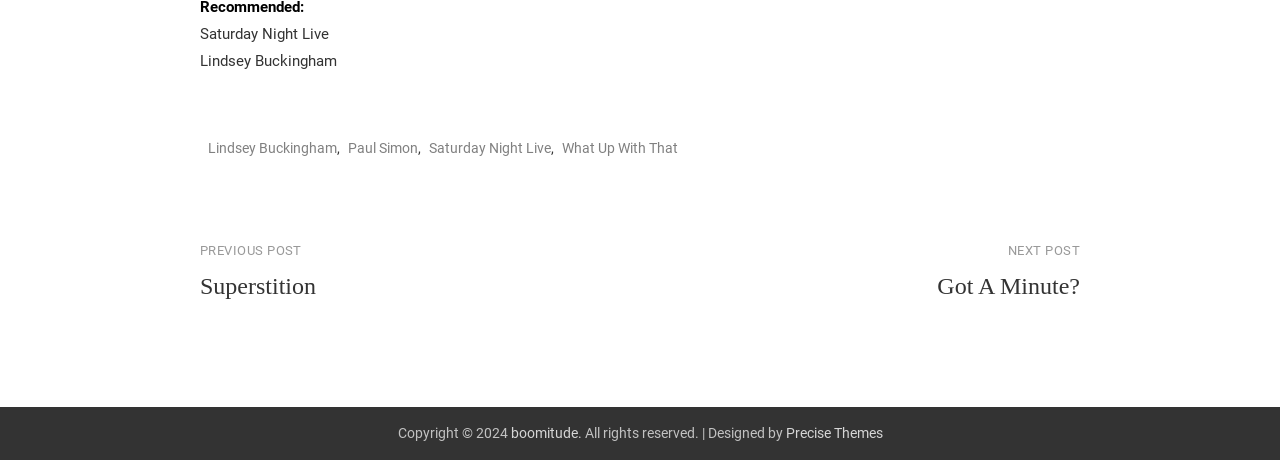Please specify the coordinates of the bounding box for the element that should be clicked to carry out this instruction: "Go to home page". The coordinates must be four float numbers between 0 and 1, formatted as [left, top, right, bottom].

None